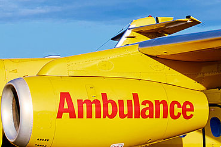Use a single word or phrase to answer this question: 
What is visible in the background of the image?

Blue sky